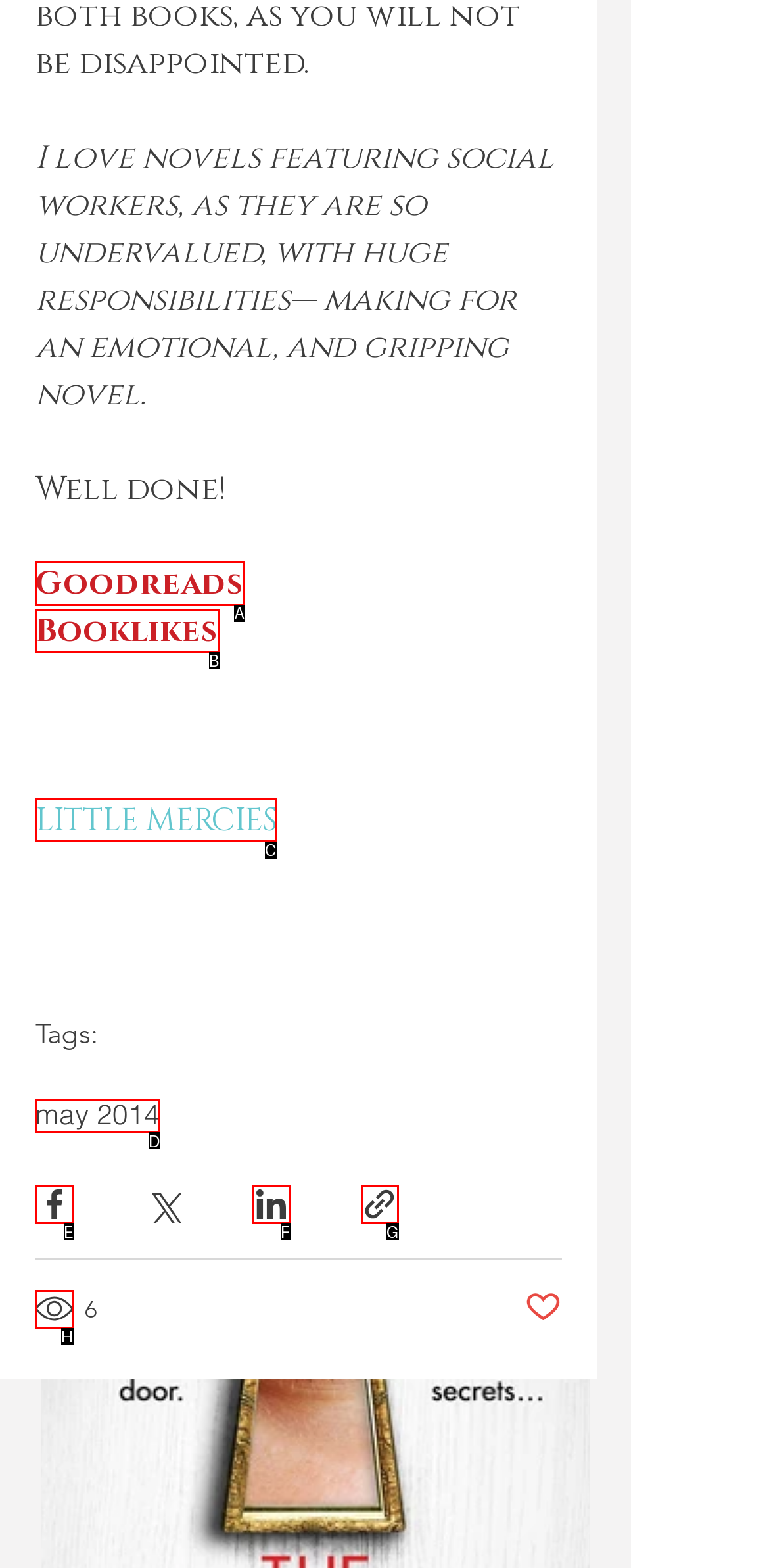Identify the correct HTML element to click to accomplish this task: View the number of views
Respond with the letter corresponding to the correct choice.

H